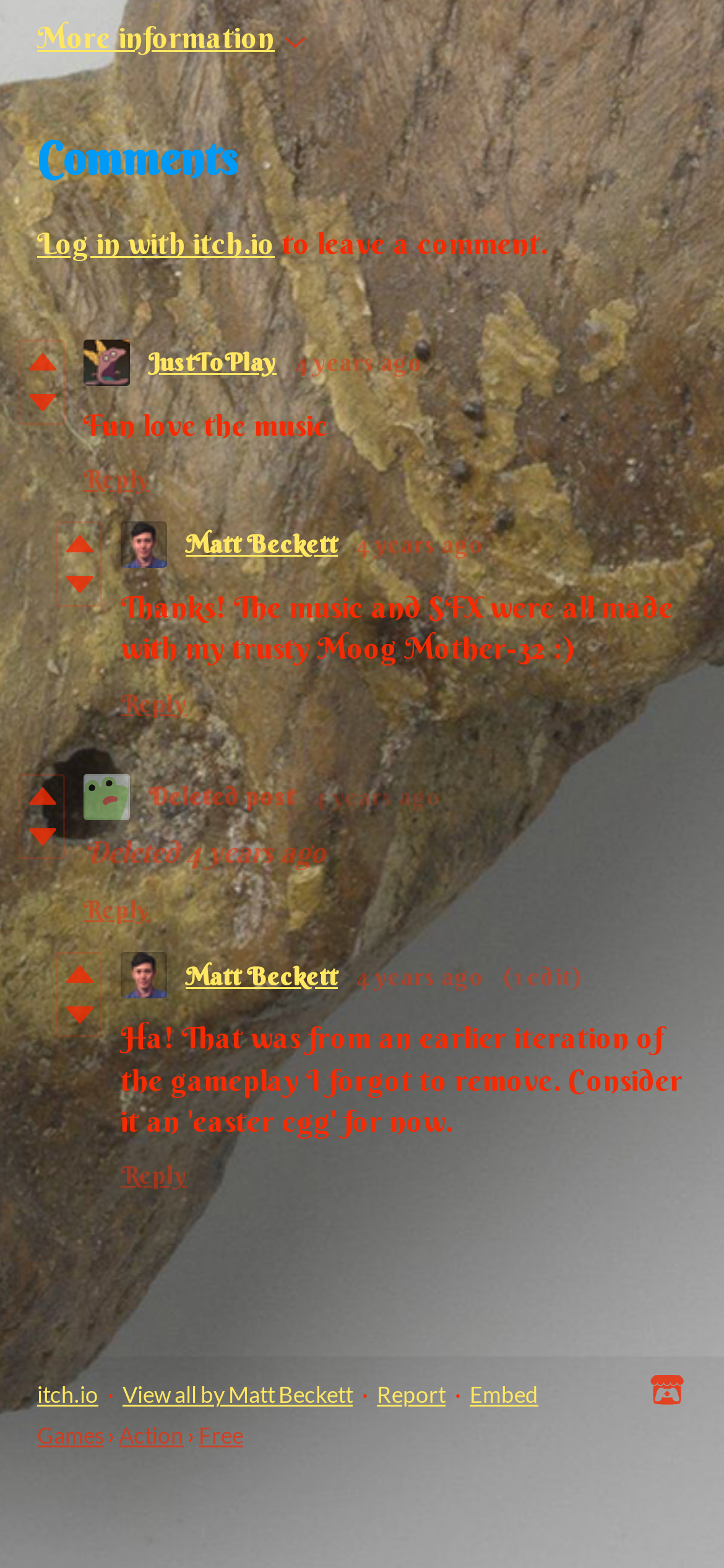Locate the bounding box coordinates of the clickable region to complete the following instruction: "Log in with itch.io."

[0.051, 0.143, 0.379, 0.167]